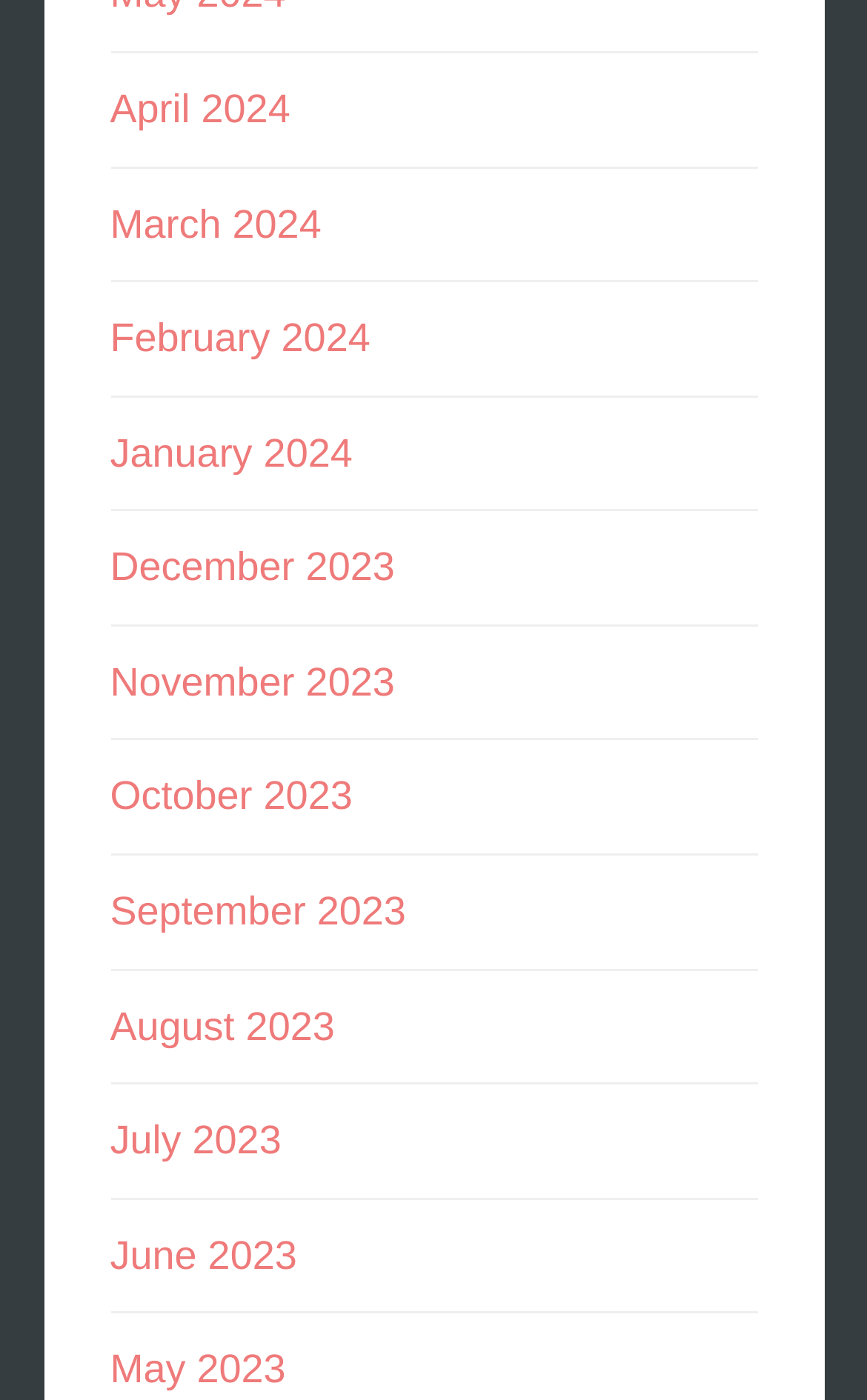Please identify the bounding box coordinates of the region to click in order to complete the task: "View April 2024". The coordinates must be four float numbers between 0 and 1, specified as [left, top, right, bottom].

[0.127, 0.062, 0.335, 0.094]